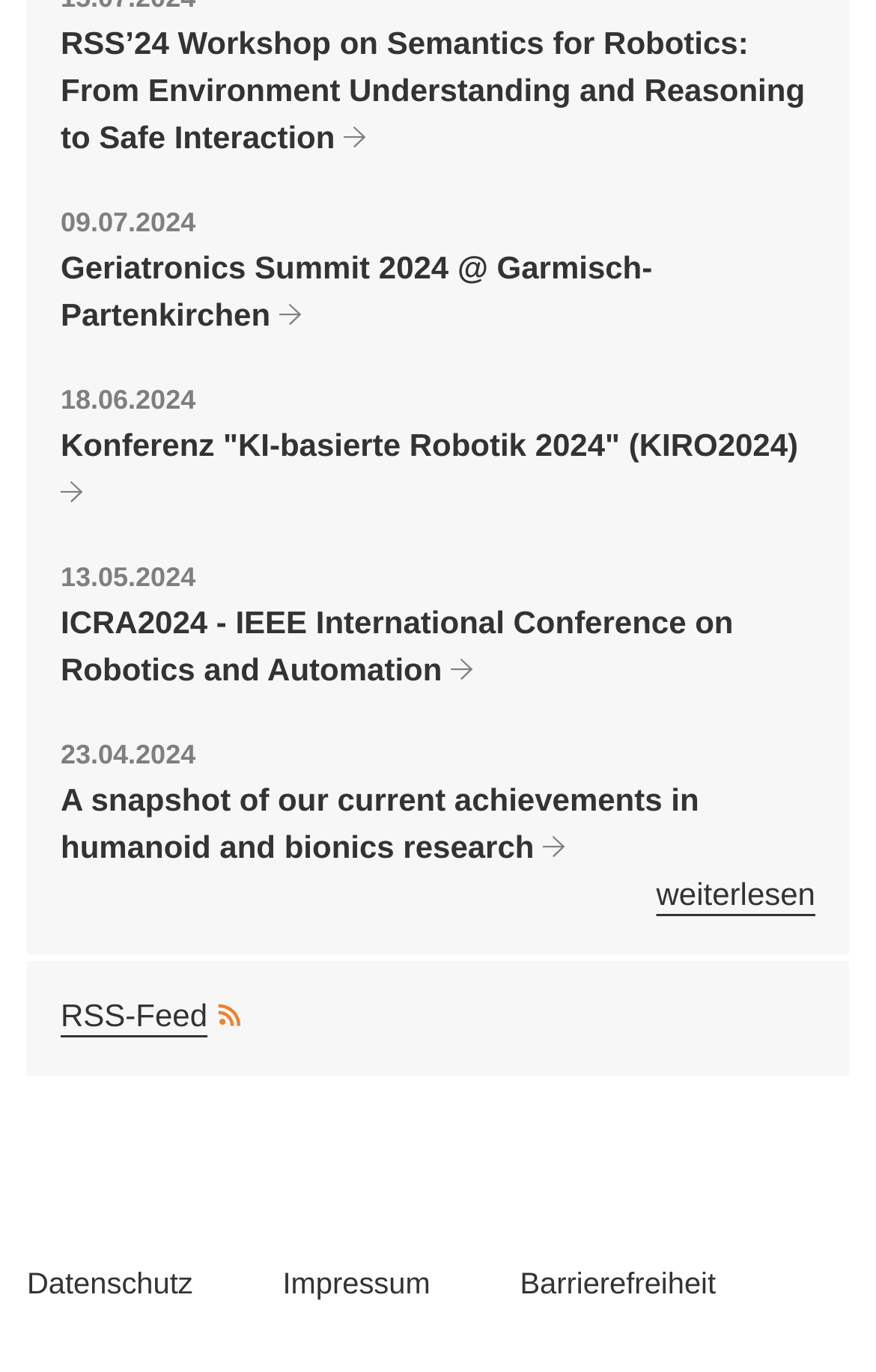Can you find the bounding box coordinates of the area I should click to execute the following instruction: "Login to your account"?

None